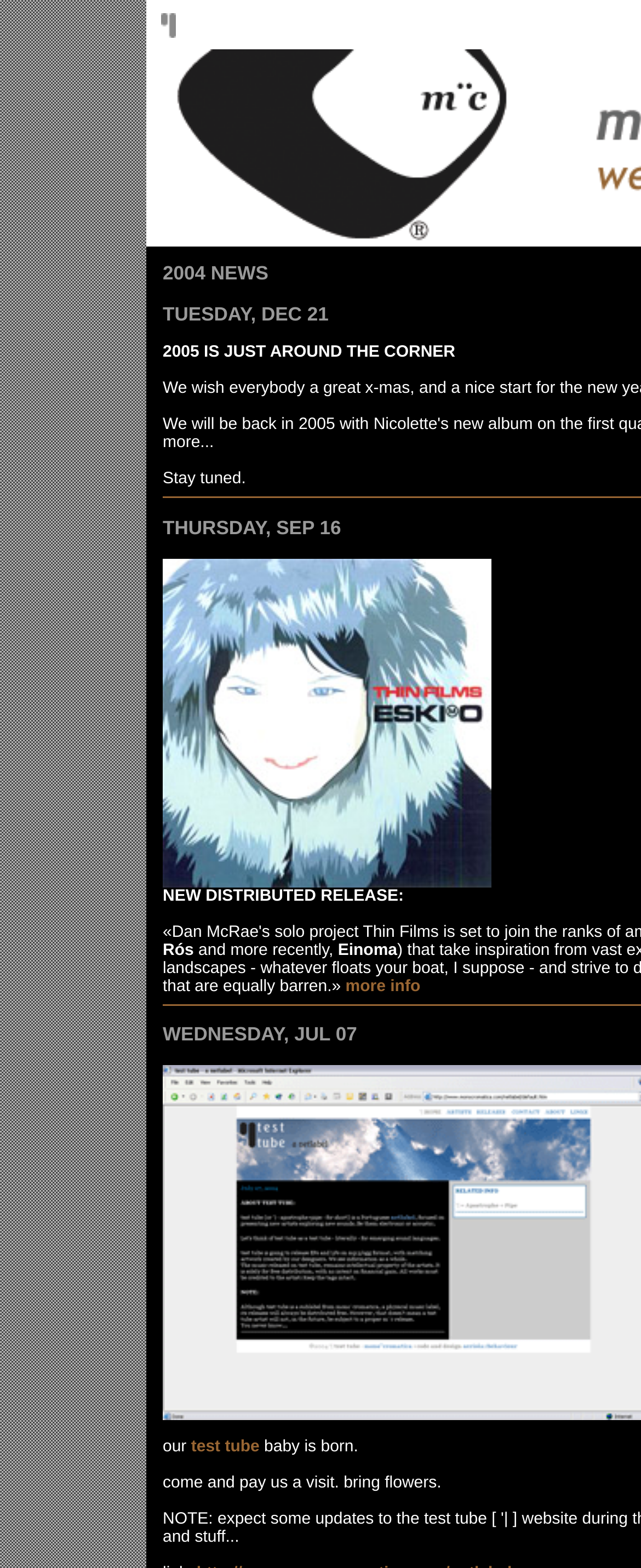Carefully examine the image and provide an in-depth answer to the question: What is the invitation message on the webpage?

The invitation message on the webpage can be found in the StaticText element with the text 'come and pay us a visit. bring flowers.' at coordinates [0.254, 0.94, 0.689, 0.952]. This element is a child of the link element with the text 'test tube website' and is located at the bottom of the webpage.